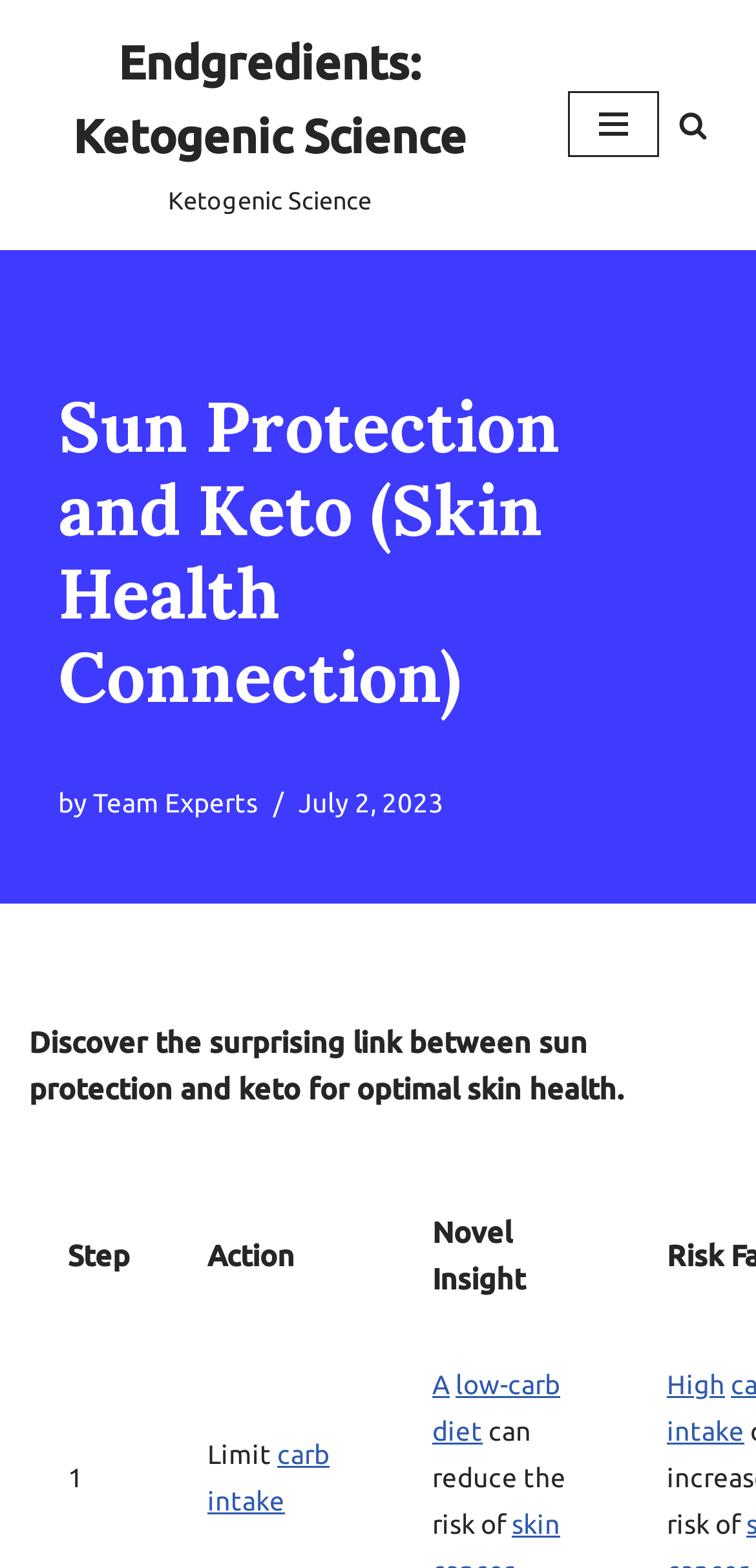What is the purpose of the navigation menu button?
Please look at the screenshot and answer in one word or a short phrase.

To expand the navigation menu